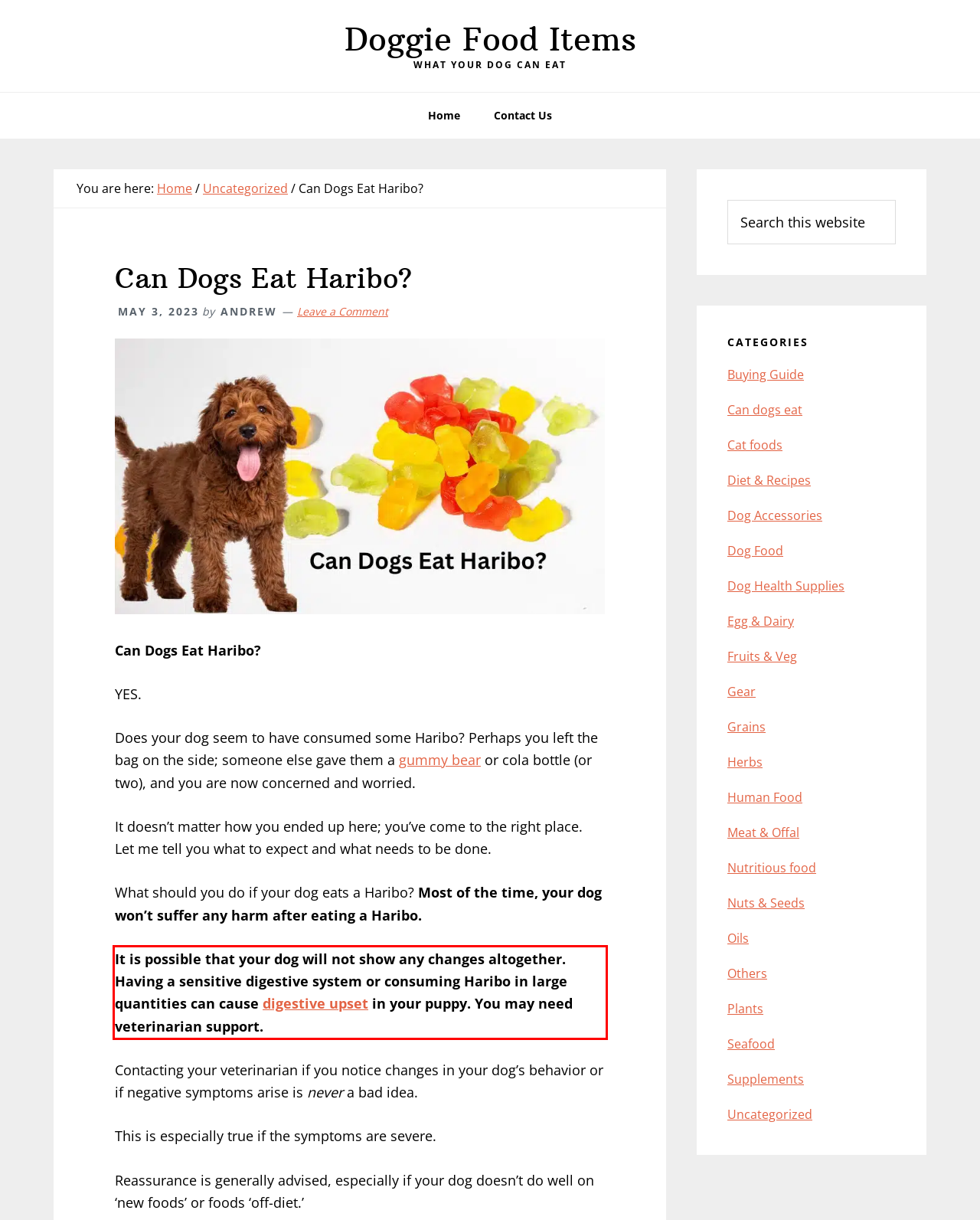Please perform OCR on the UI element surrounded by the red bounding box in the given webpage screenshot and extract its text content.

It is possible that your dog will not show any changes altogether. Having a sensitive digestive system or consuming Haribo in large quantities can cause digestive upset in your puppy. You may need veterinarian support.